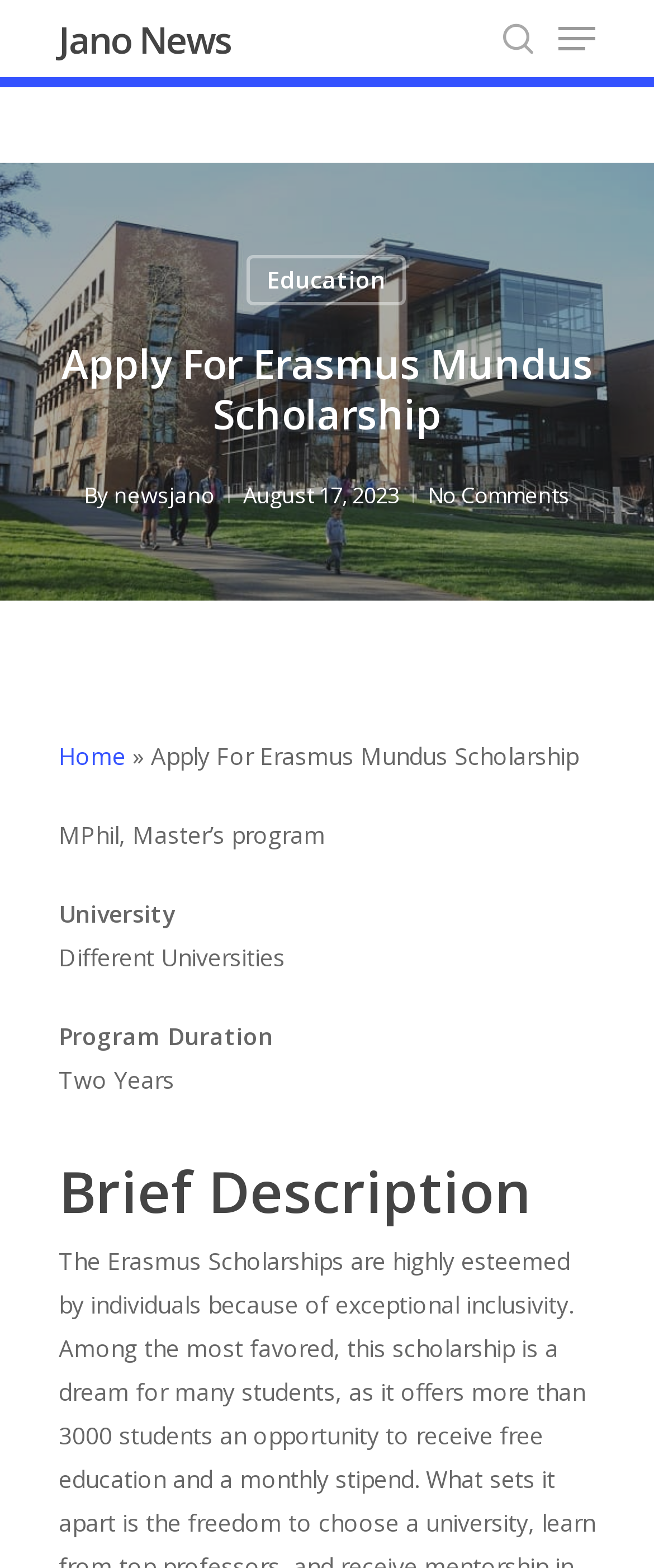Detail the webpage's structure and highlights in your description.

The webpage is about applying for an Erasmus Mundus scholarship, with a focus on providing step-by-step guidance. At the top, there is a search bar with a "Search" textbox and a "Close Search" link to the right. Below the search bar, there are several links, including "Jano News", "search", and "Navigation Menu", which is currently not expanded. 

To the right of the navigation menu, there is a link to "Education". The main content of the webpage starts with a heading "Apply For Erasmus Mundus Scholarship", followed by the author's name "newsjano" and the date "August 17, 2023". Below this, there is a link to "No Comments". 

On the left side, there are links to "Home" and a breadcrumb trail indicating the current page, "Apply For Erasmus Mundus Scholarship". The main content is divided into sections, with headings and paragraphs describing the scholarship application process. The sections include information about the program type, university, program duration, and more.